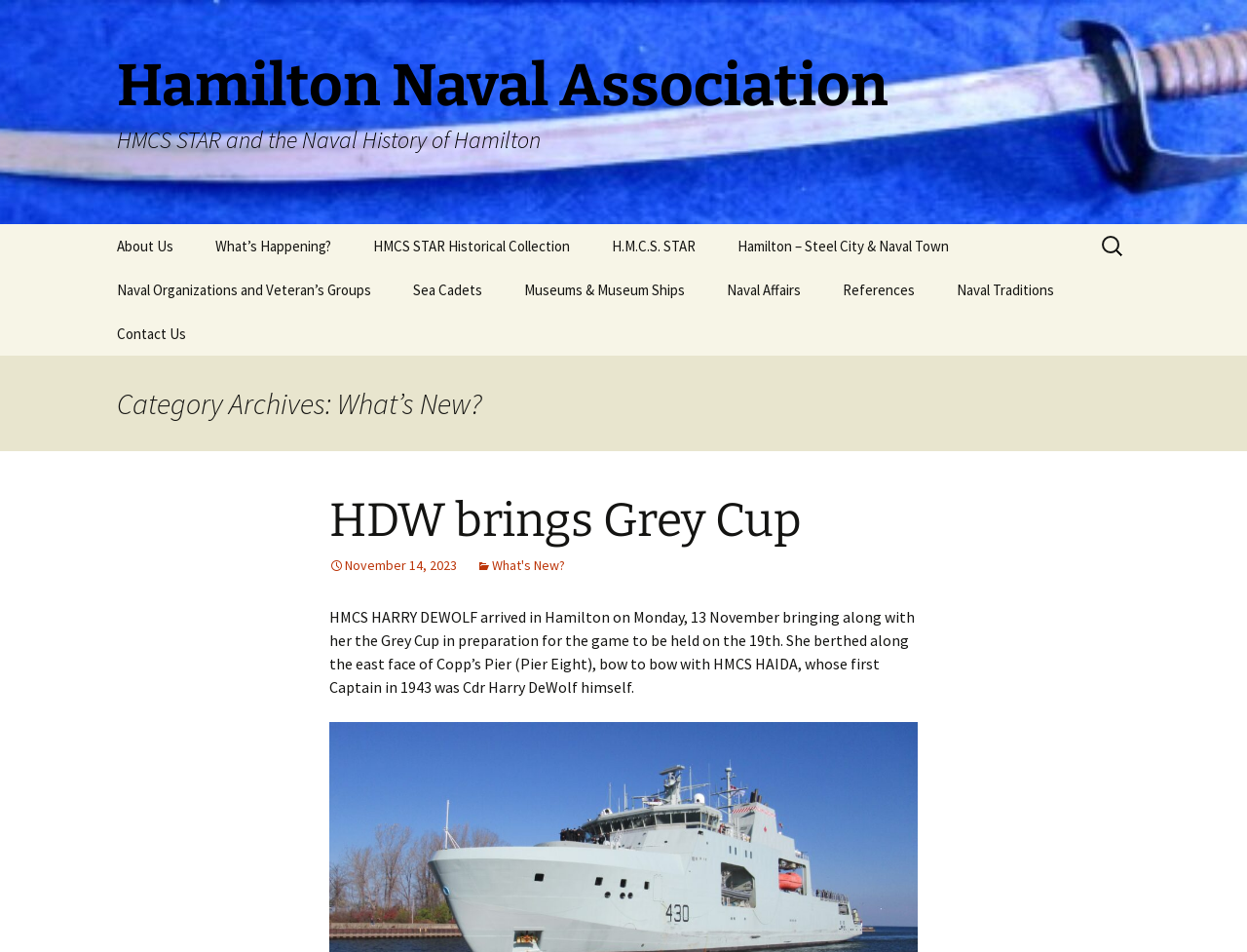Determine the bounding box coordinates of the area to click in order to meet this instruction: "Explore 'HMCS STAR Historical Collection'".

[0.284, 0.235, 0.473, 0.281]